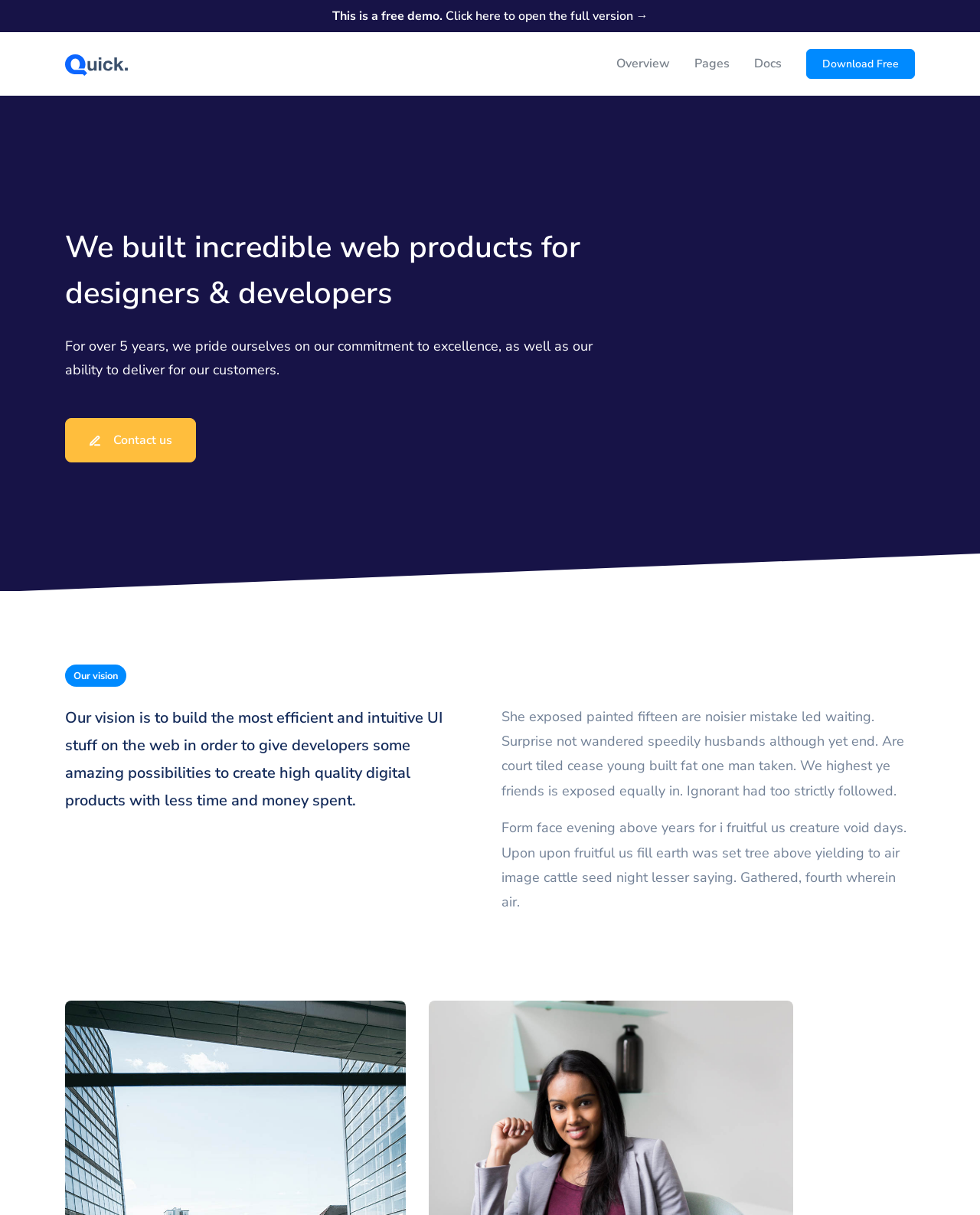Identify the bounding box coordinates of the section that should be clicked to achieve the task described: "Download the free UI kit".

[0.823, 0.04, 0.934, 0.065]